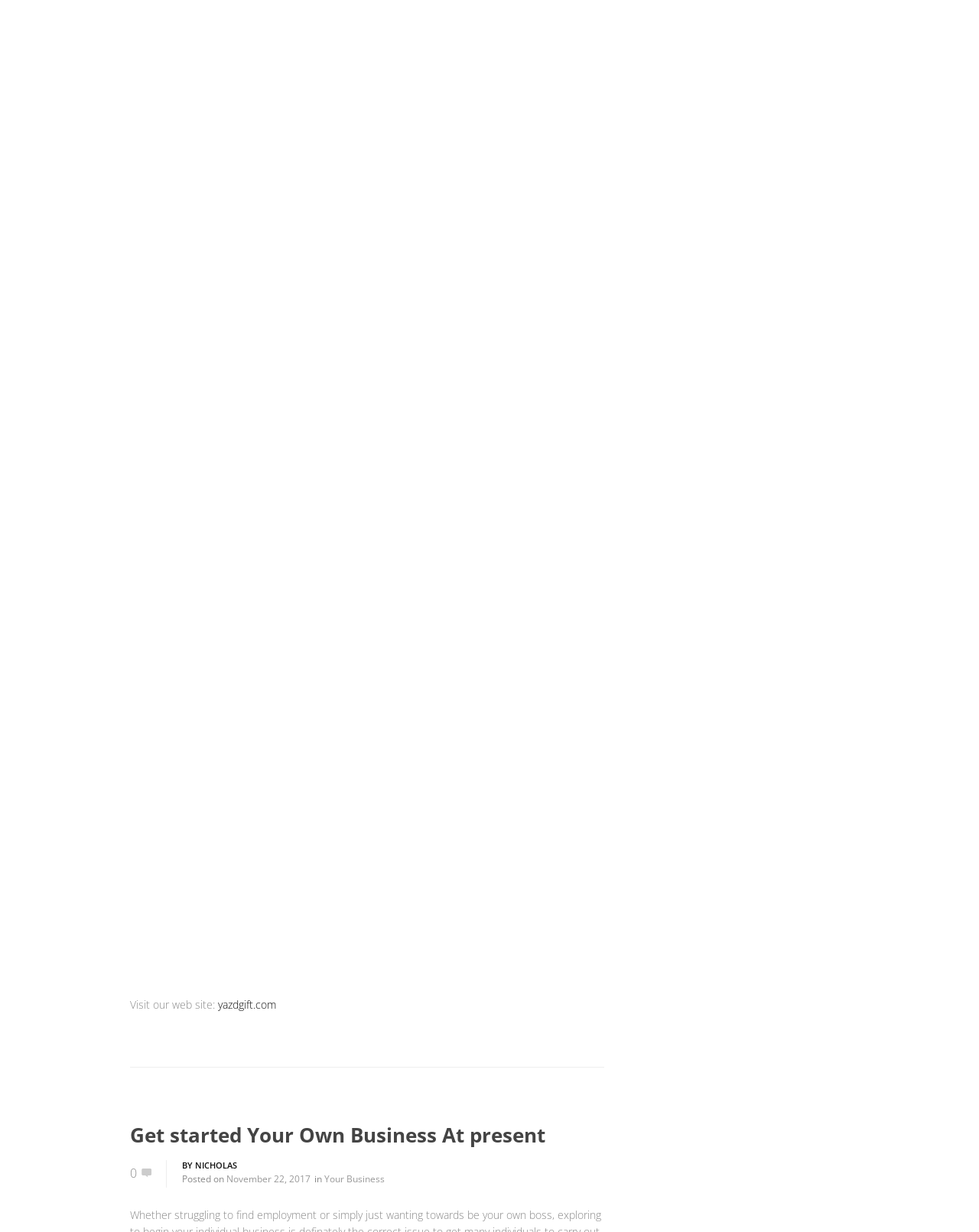Provide the bounding box coordinates for the UI element that is described as: "October 2022".

None